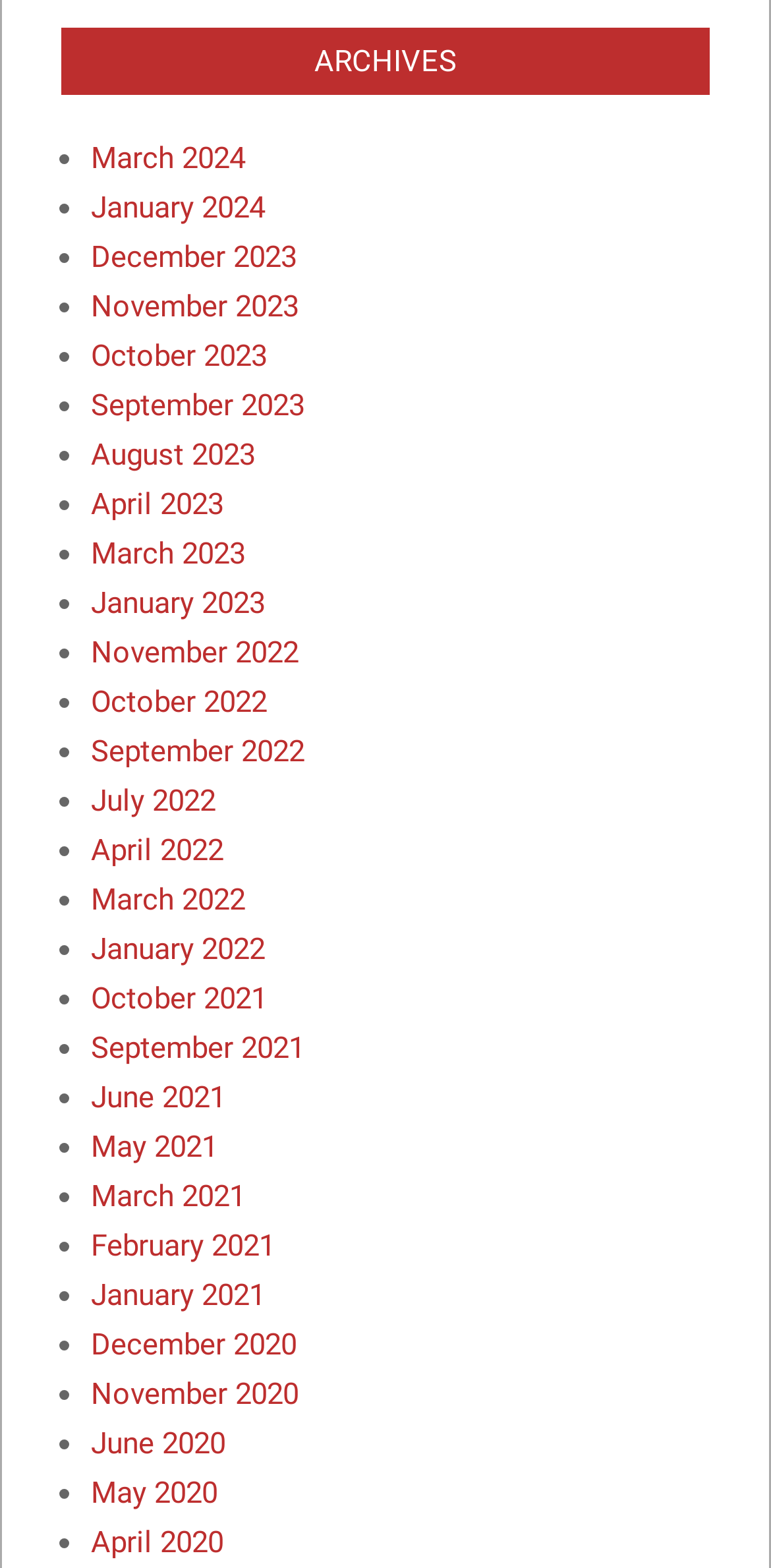Specify the bounding box coordinates of the area to click in order to follow the given instruction: "View archives for June 2021."

[0.118, 0.688, 0.292, 0.711]